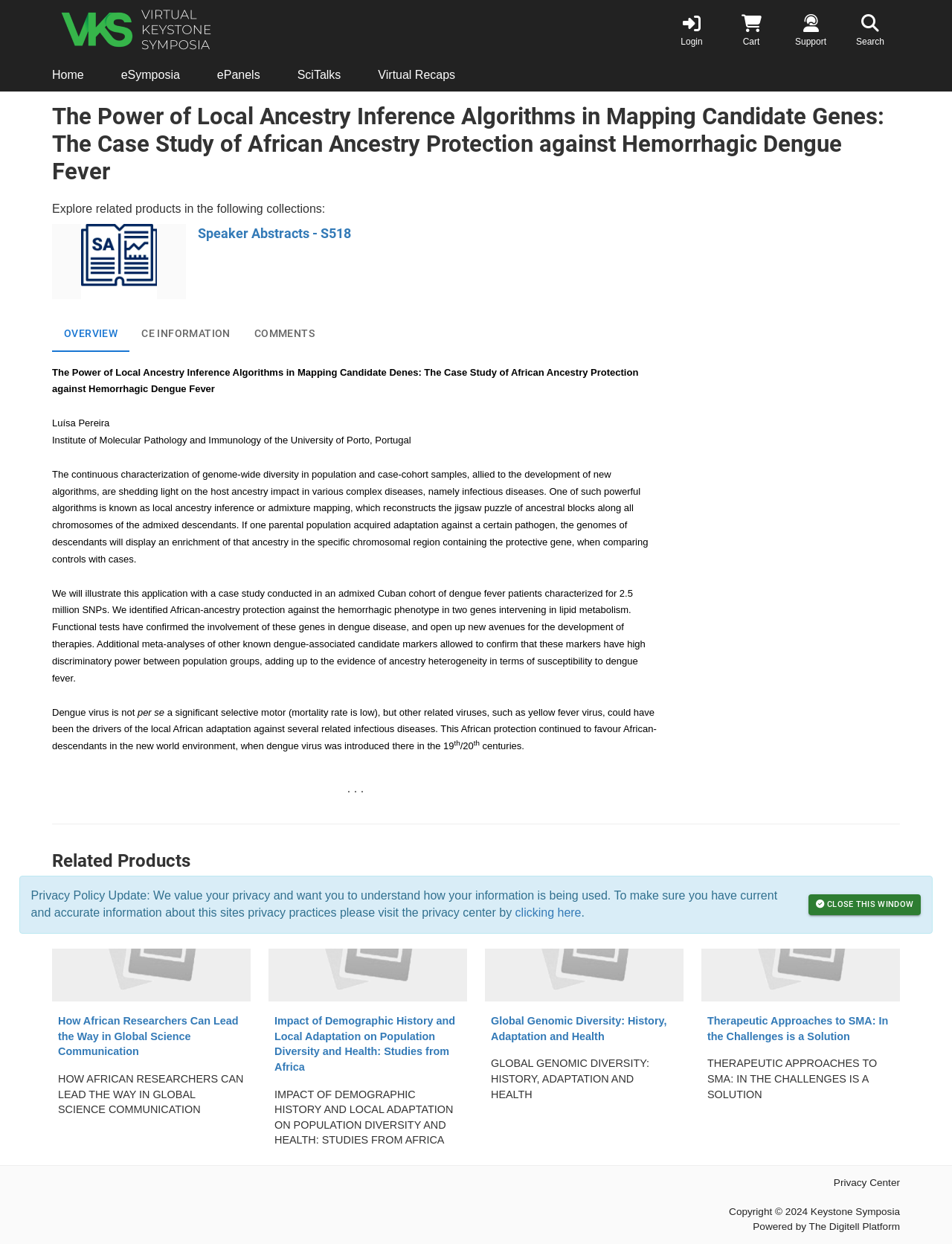Please respond in a single word or phrase: 
What is the name of the symposia?

Keystone Symposia